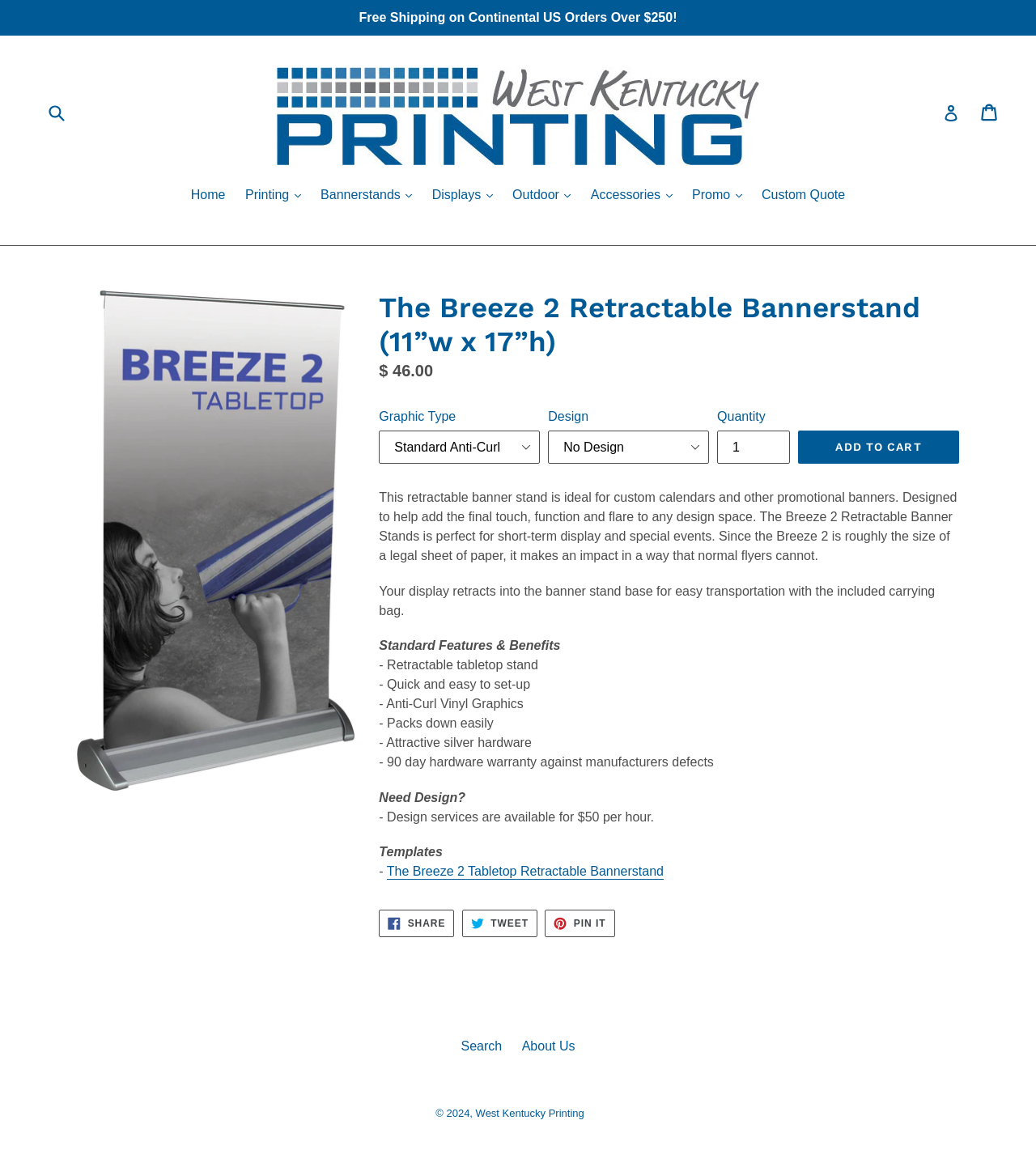Please specify the bounding box coordinates of the region to click in order to perform the following instruction: "Add to cart".

[0.77, 0.369, 0.926, 0.397]